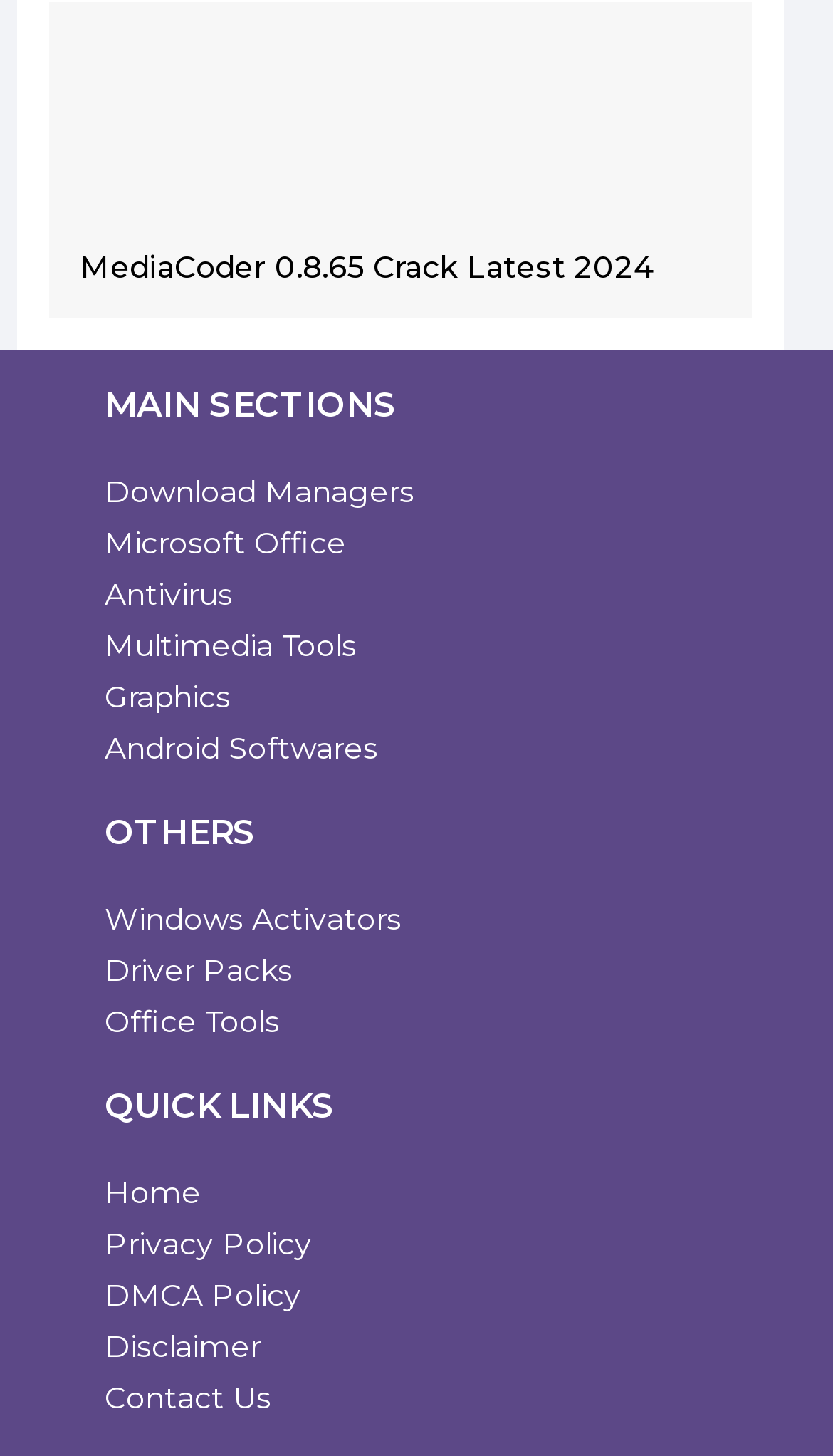Please locate the bounding box coordinates of the element that should be clicked to achieve the given instruction: "download MediaCoder 0.8.65 Crack Latest 2024".

[0.097, 0.17, 0.865, 0.197]